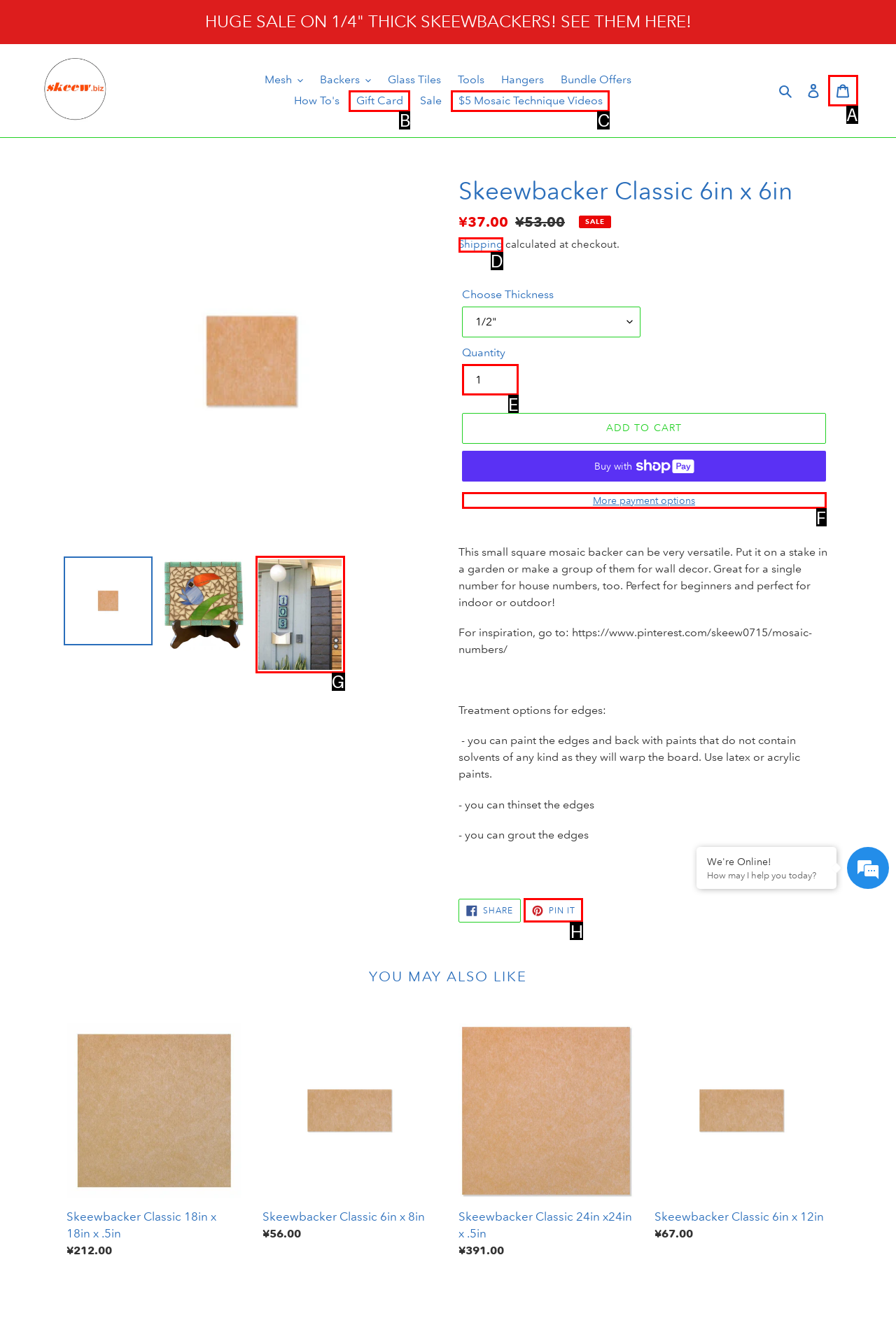From the options provided, determine which HTML element best fits the description: More payment options. Answer with the correct letter.

F